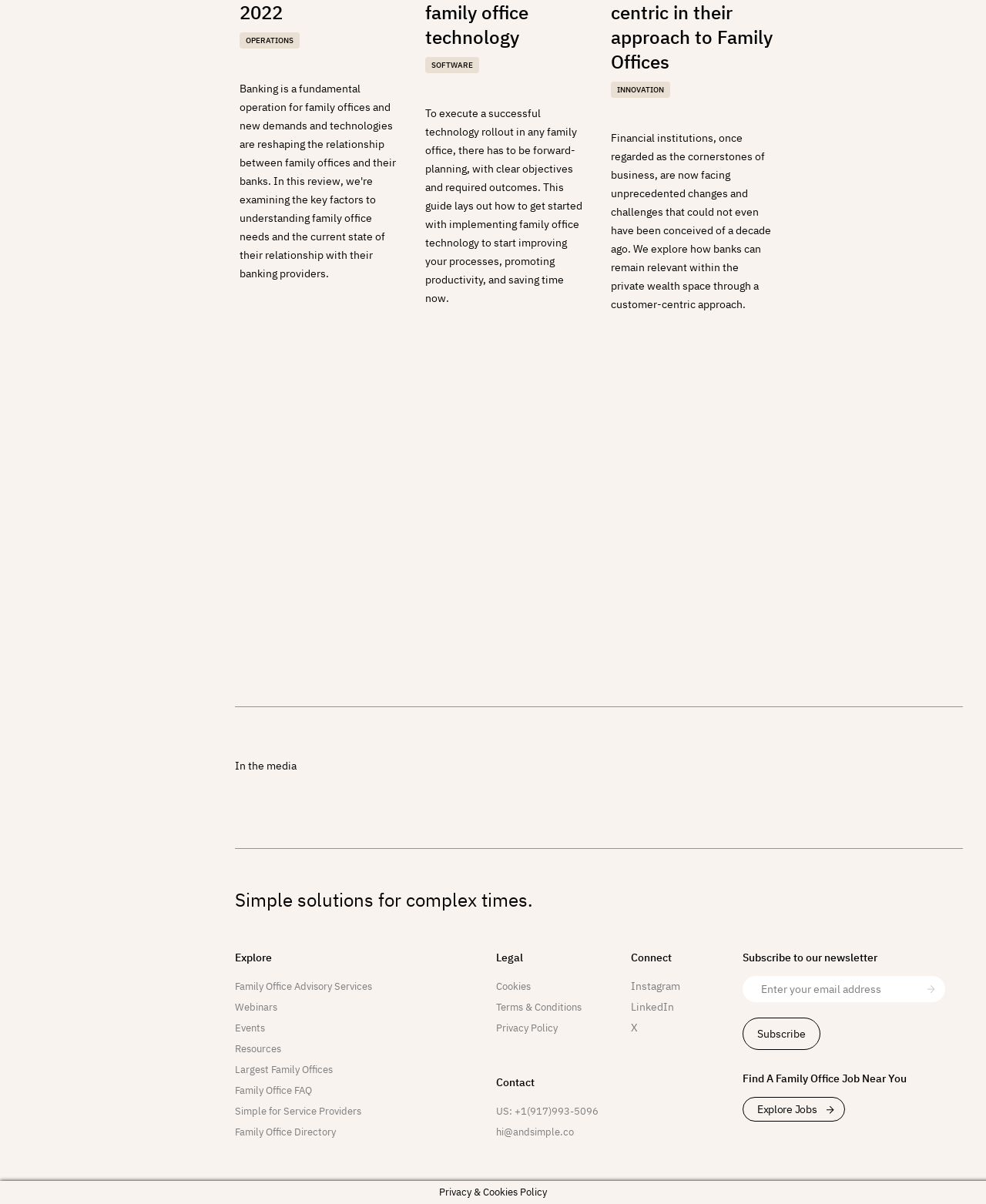Highlight the bounding box coordinates of the region I should click on to meet the following instruction: "Explore Family Office Advisory Services".

[0.238, 0.811, 0.484, 0.828]